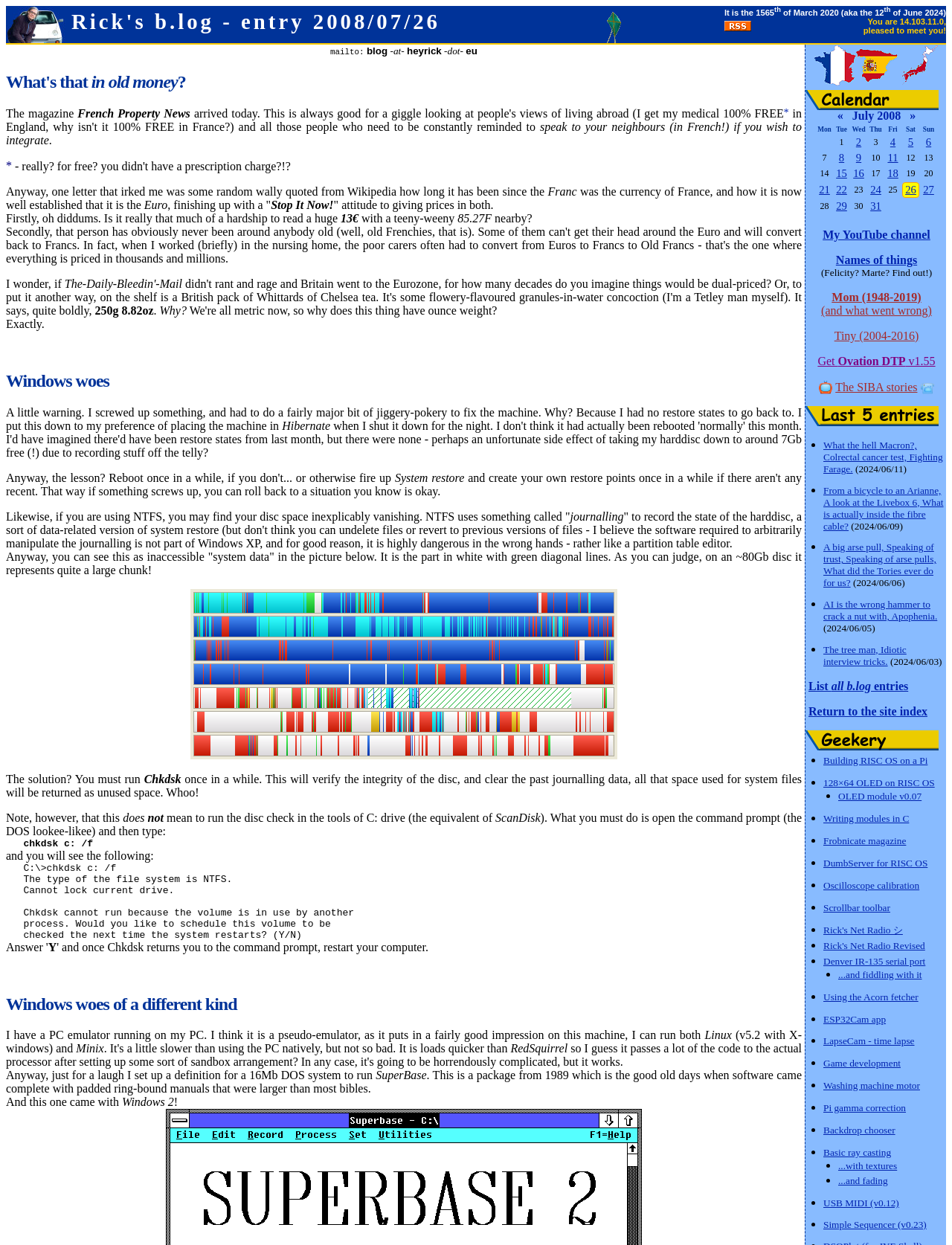Provide the bounding box coordinates, formatted as (top-left x, top-left y, bottom-right x, bottom-right y), with all values being floating point numbers between 0 and 1. Identify the bounding box of the UI element that matches the description: List all b.log entries

[0.849, 0.546, 0.954, 0.556]